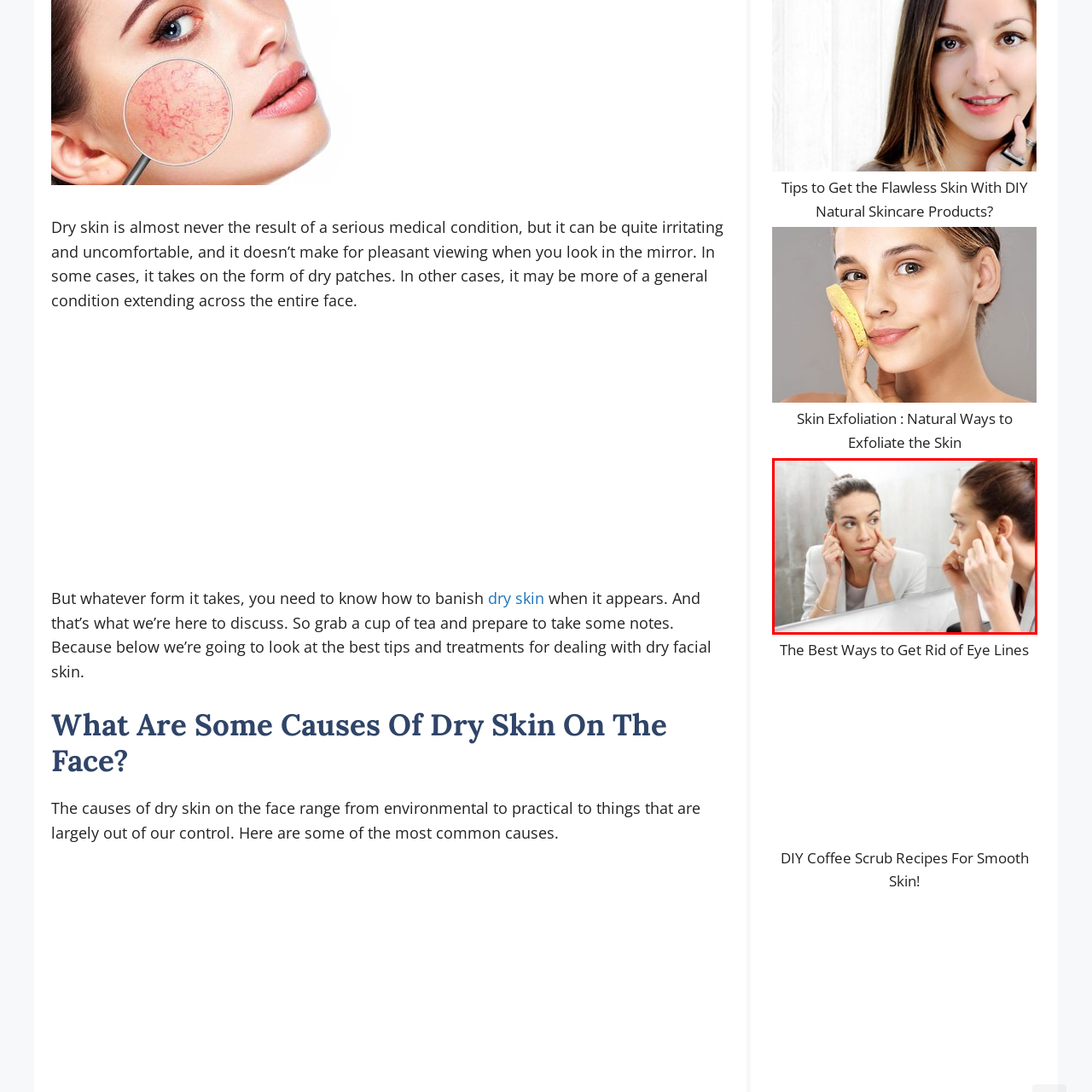What is the atmosphere of the scene?
Analyze the image within the red bounding box and respond to the question with a detailed answer derived from the visual content.

The backdrop of the image is described as modern and minimalistic, which creates a sense of calmness and serenity, suggesting a moment of self-care or skincare routine.